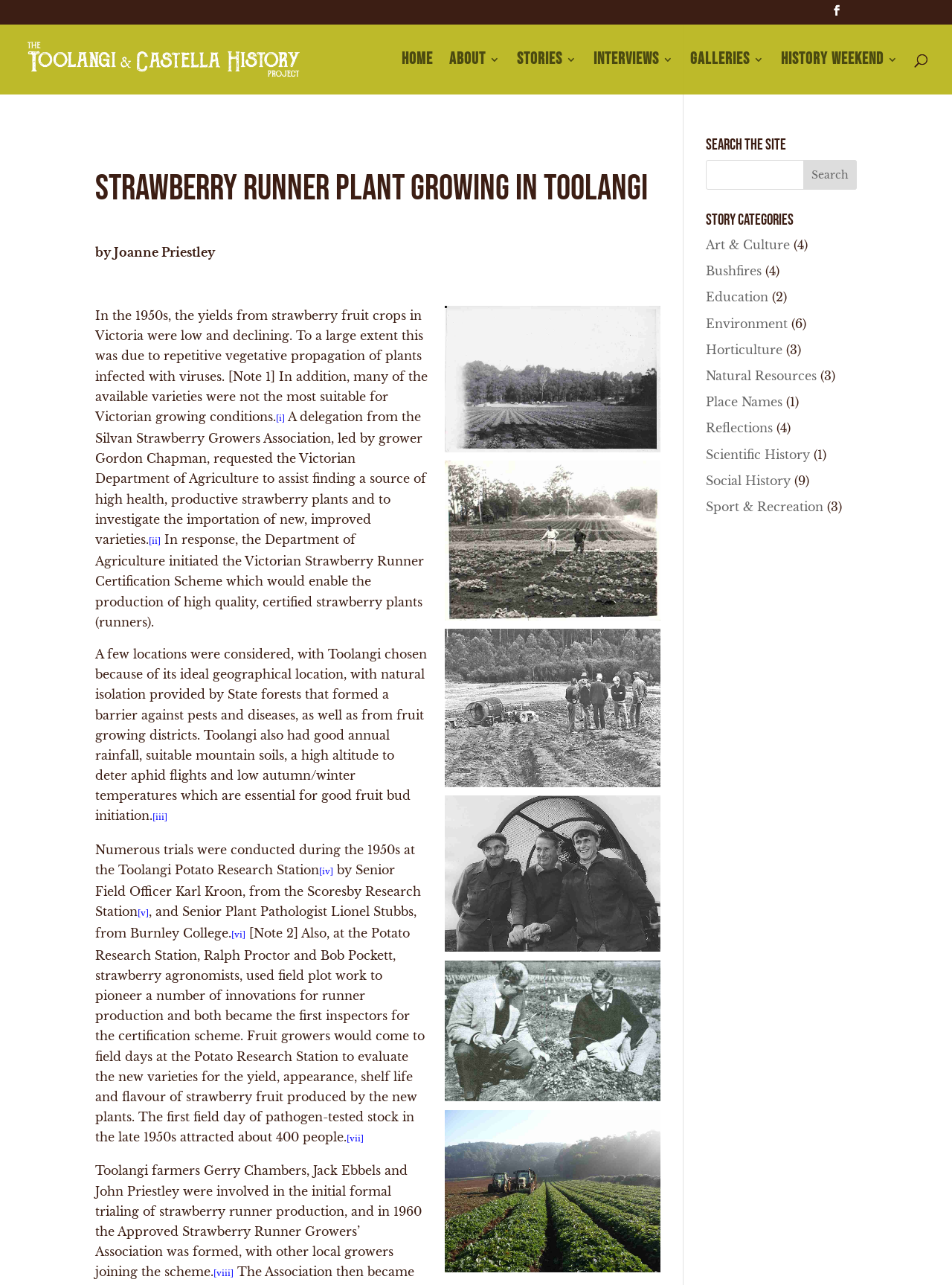Look at the image and answer the question in detail:
How many images are there on the webpage?

I counted the number of image elements on the webpage and found 6 images, all of which are related to Steve Meacher Muddy Creek East 1864 veg notes.